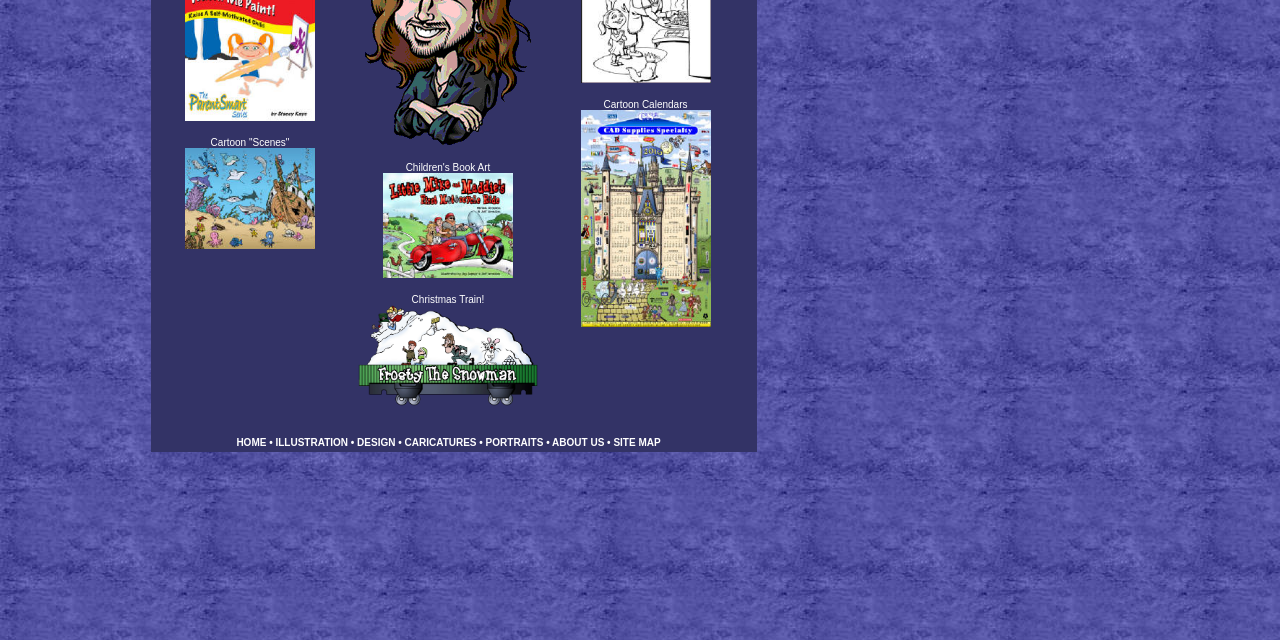Locate and provide the bounding box coordinates for the HTML element that matches this description: "ABOUT US".

[0.431, 0.683, 0.472, 0.701]